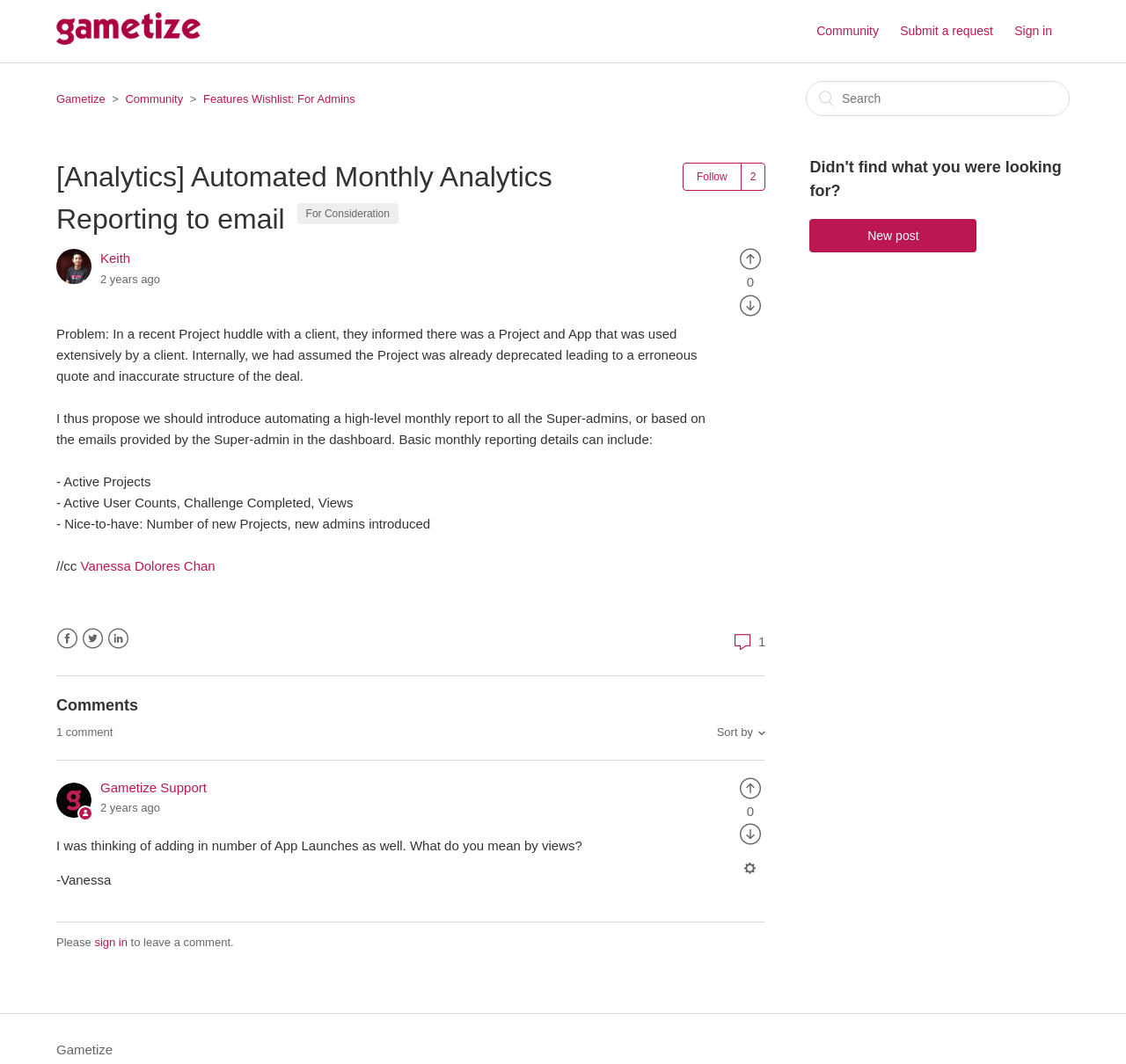Refer to the image and answer the question with as much detail as possible: How many comments are there on this post?

I found the number of comments by looking at the text '1 comment' below the comments section, which is located near the bottom of the page.